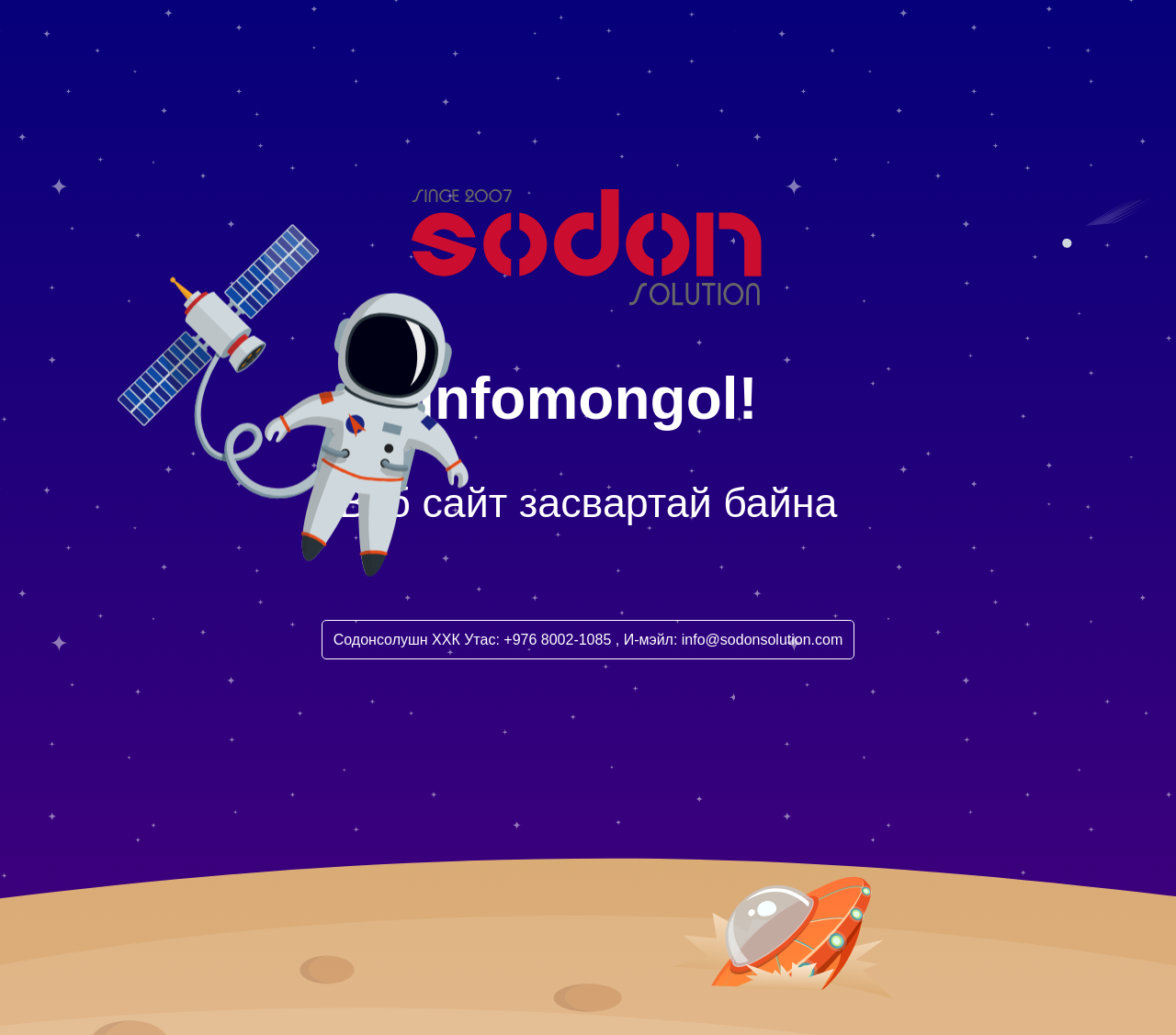Please reply with a single word or brief phrase to the question: 
What is the contact email of the company?

info@sodonsolution.com